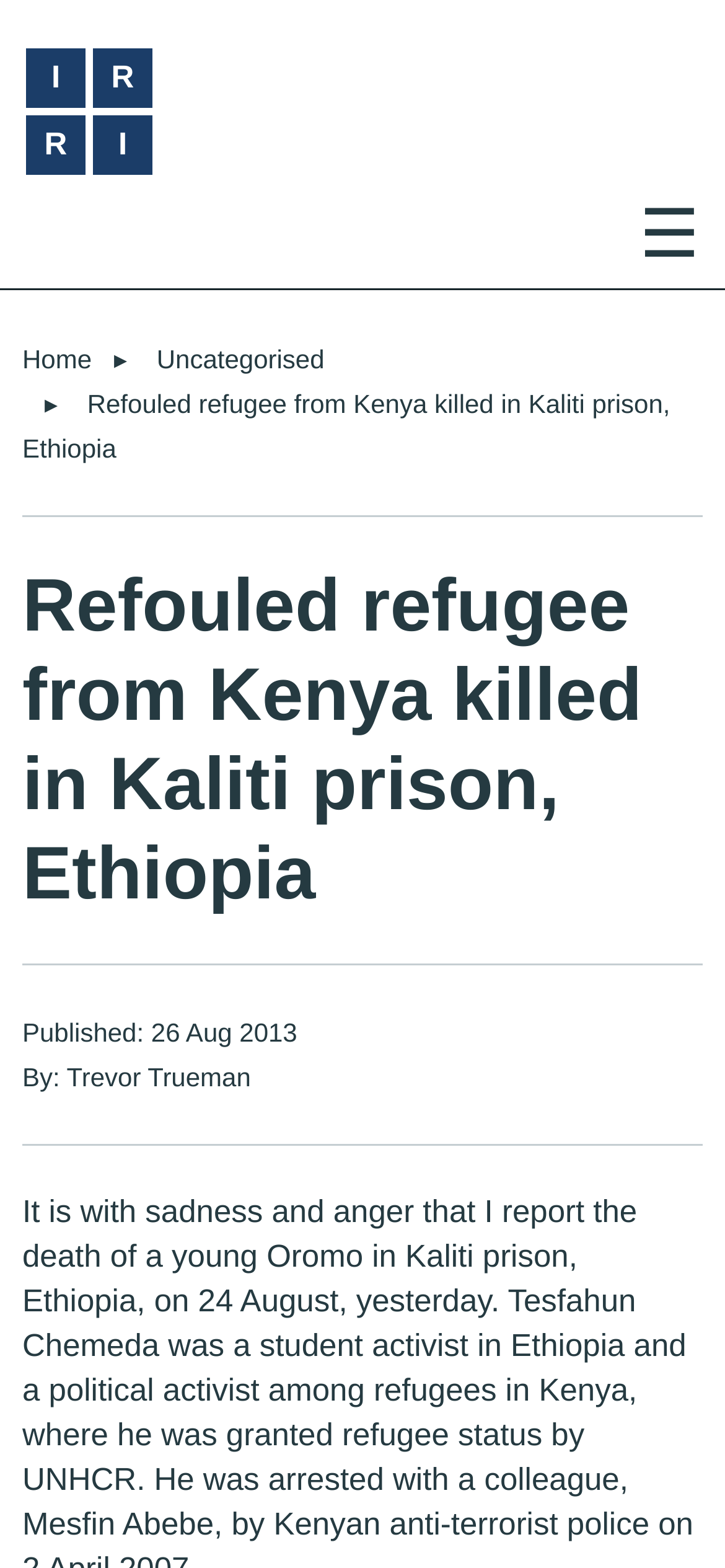Find the bounding box coordinates of the UI element according to this description: "International Refugee Rights Initiative".

[0.031, 0.028, 0.215, 0.114]